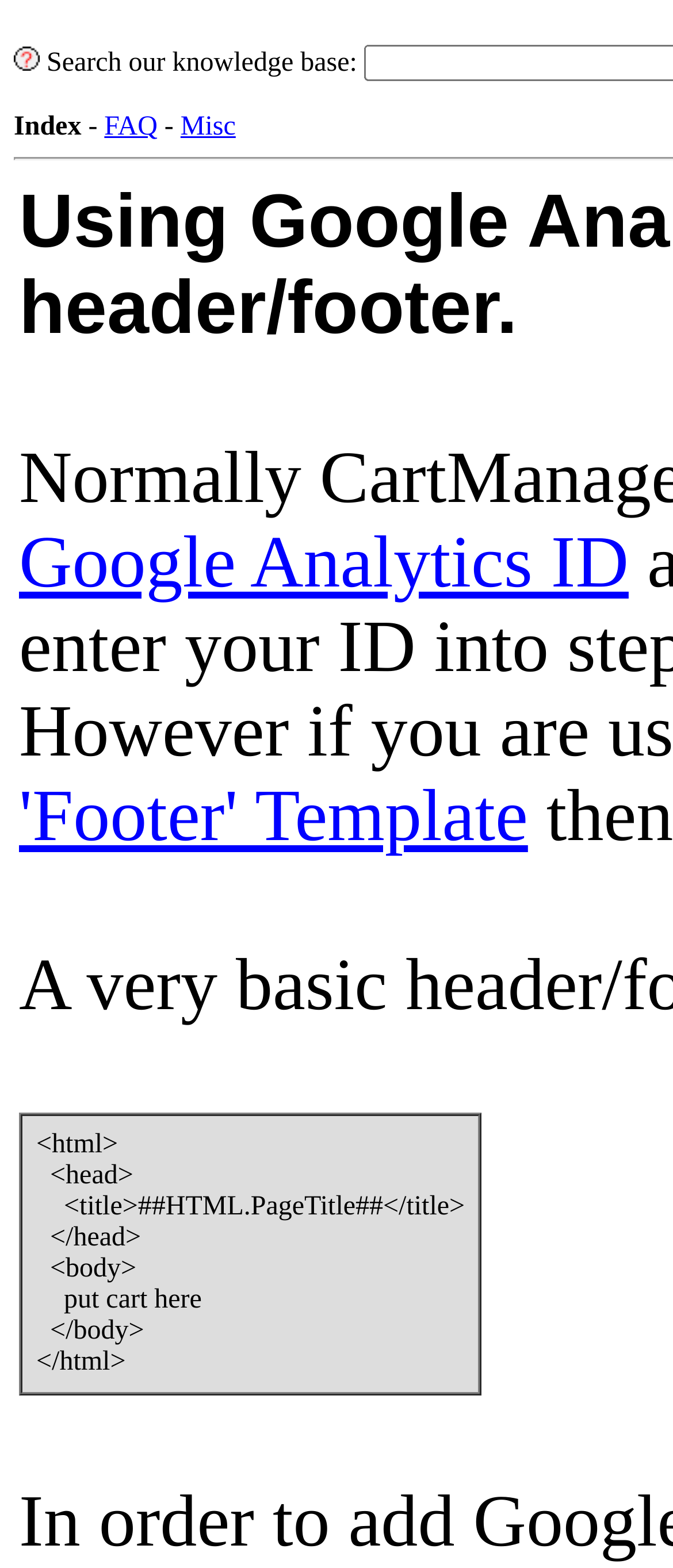Locate the bounding box of the UI element based on this description: "Credit Insurance". Provide four float numbers between 0 and 1 as [left, top, right, bottom].

None